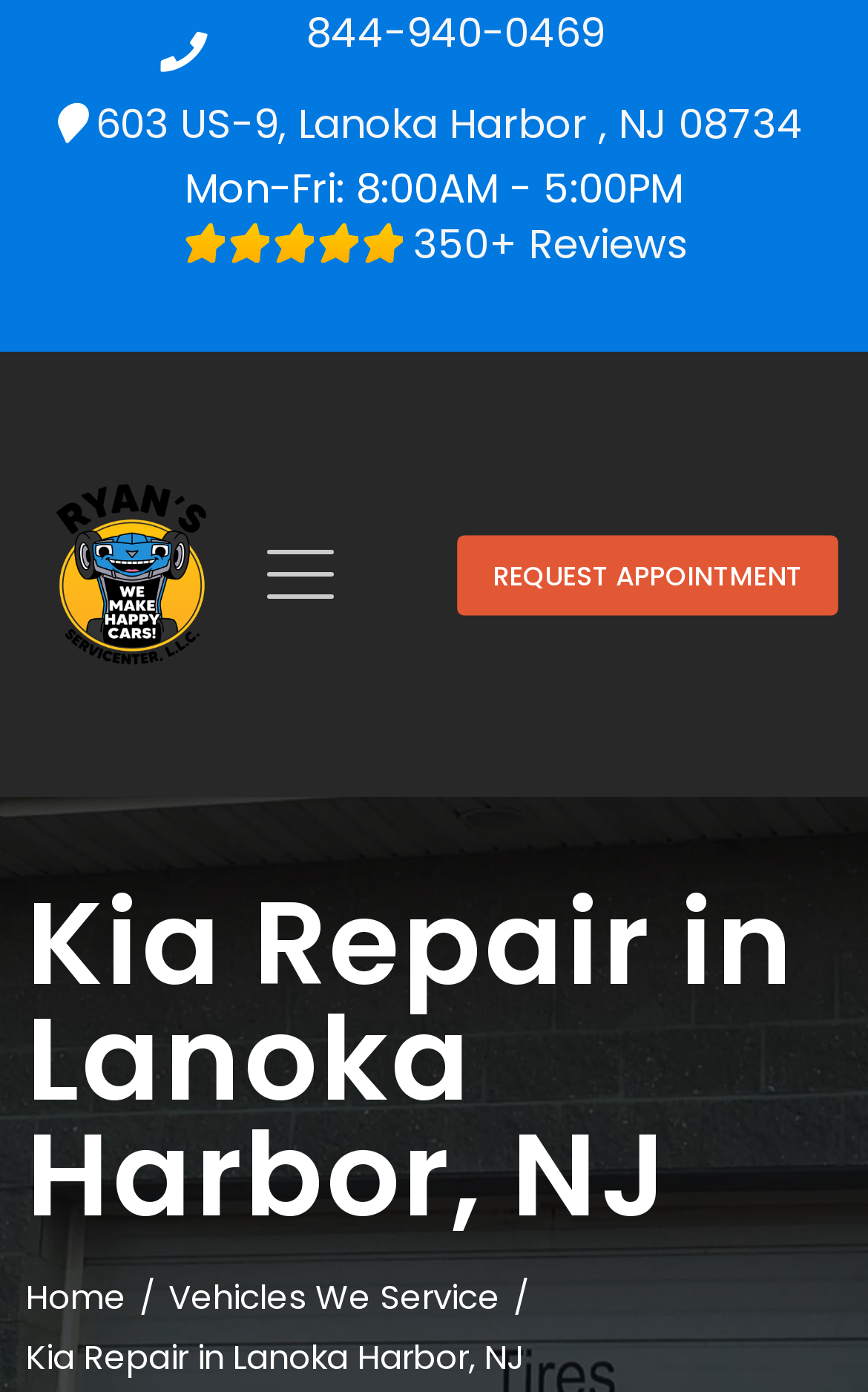Analyze the image and provide a detailed answer to the question: How many reviews does Ryan's Servicenter have?

I found the number of reviews by looking at the link element with the text ' 350+ Reviews'. The '' characters are likely star icons, indicating that the text refers to reviews.